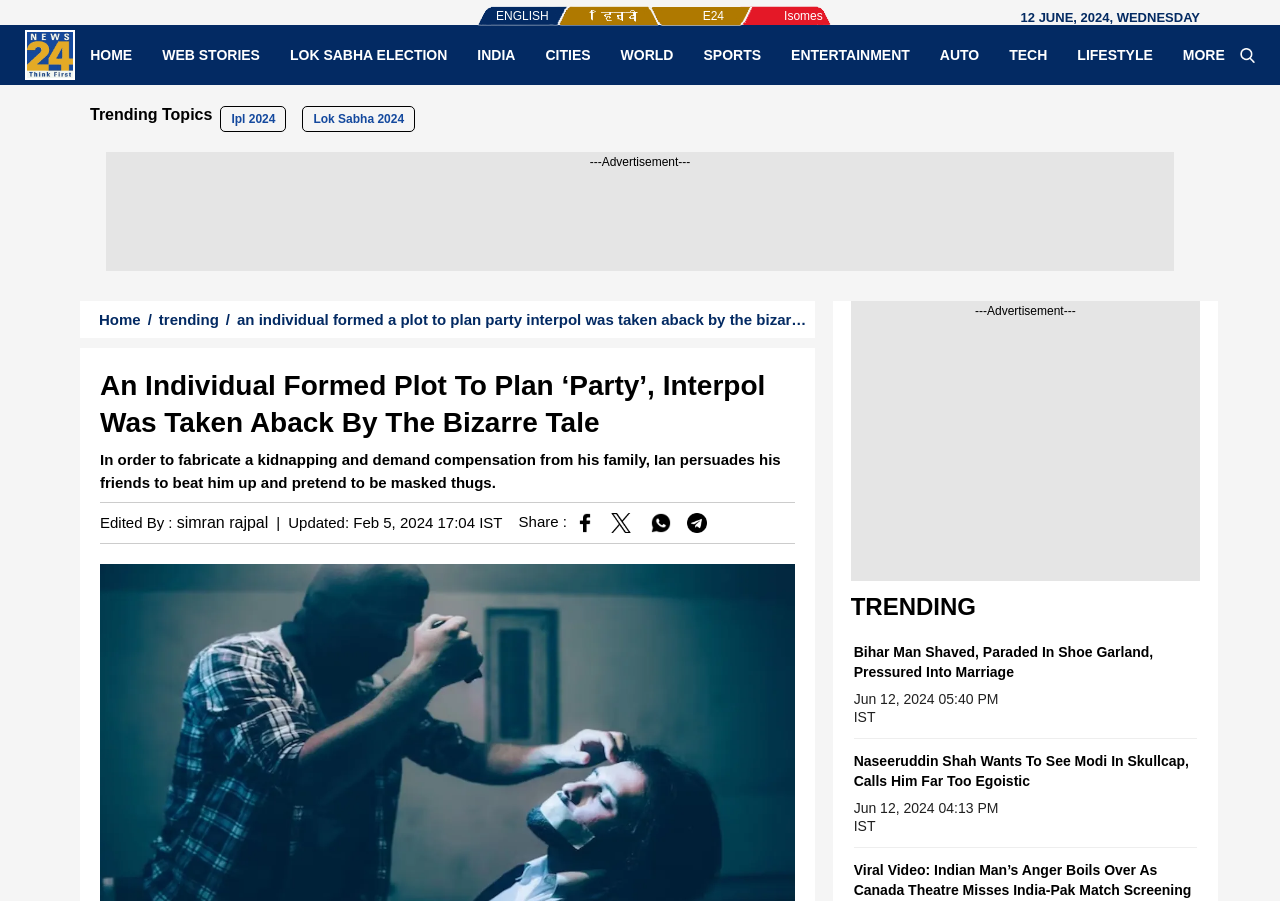Who is the author of the main article?
Answer the question with as much detail as possible.

I found the author of the main article by looking at the static text element with a bounding box of [0.138, 0.571, 0.21, 0.59], which contains the text 'Edited By :' followed by a link element with text 'simran rajpal'.